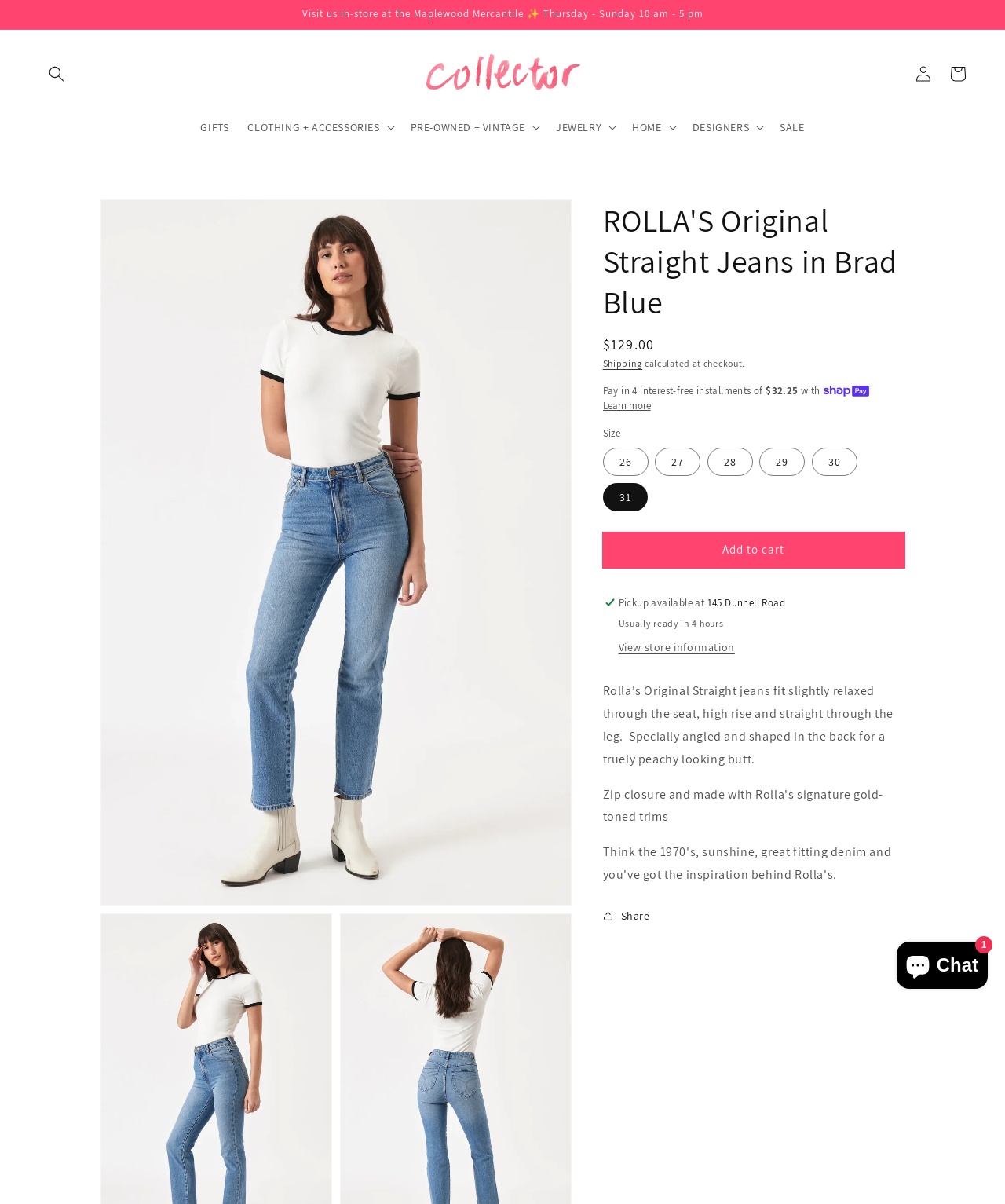Find the bounding box coordinates of the clickable element required to execute the following instruction: "Share product". Provide the coordinates as four float numbers between 0 and 1, i.e., [left, top, right, bottom].

[0.6, 0.753, 0.647, 0.769]